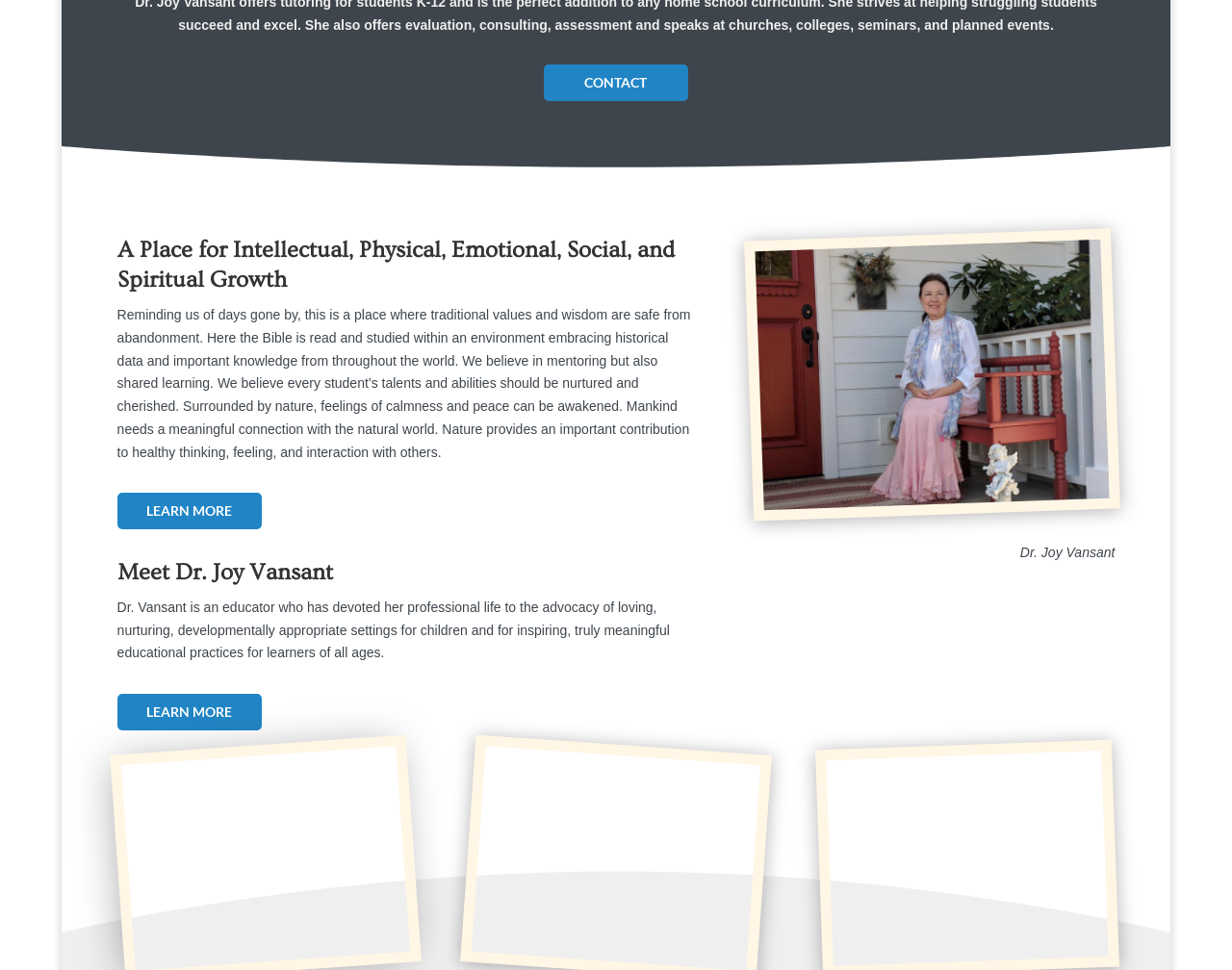What is the profession of Dr. Joy Vansant?
Please provide a detailed answer to the question.

According to the webpage, Dr. Joy Vansant is an educator who has devoted her professional life to advocating for loving and nurturing educational settings for children and inspiring meaningful educational practices for learners of all ages.